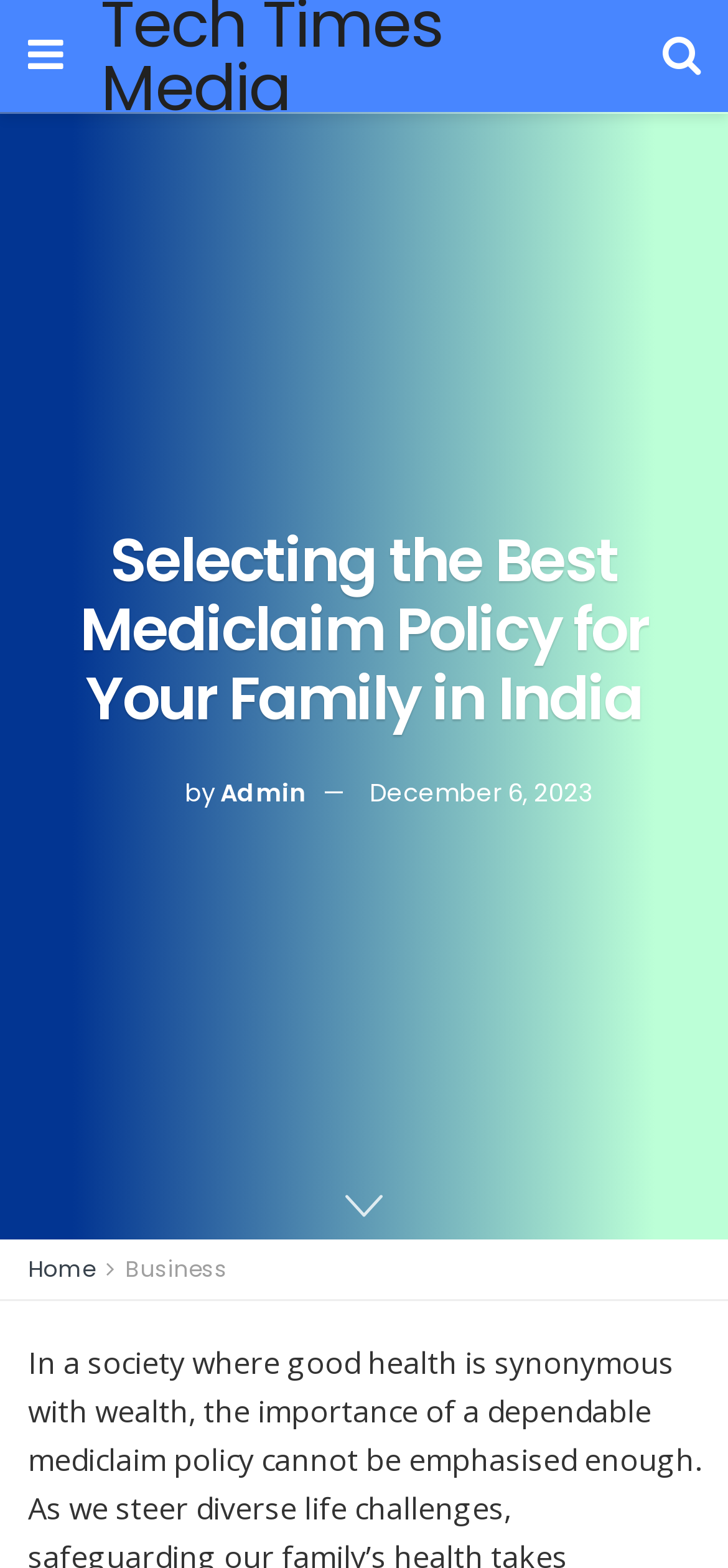Provide the bounding box coordinates of the HTML element this sentence describes: "Admin". The bounding box coordinates consist of four float numbers between 0 and 1, i.e., [left, top, right, bottom].

[0.303, 0.494, 0.421, 0.516]